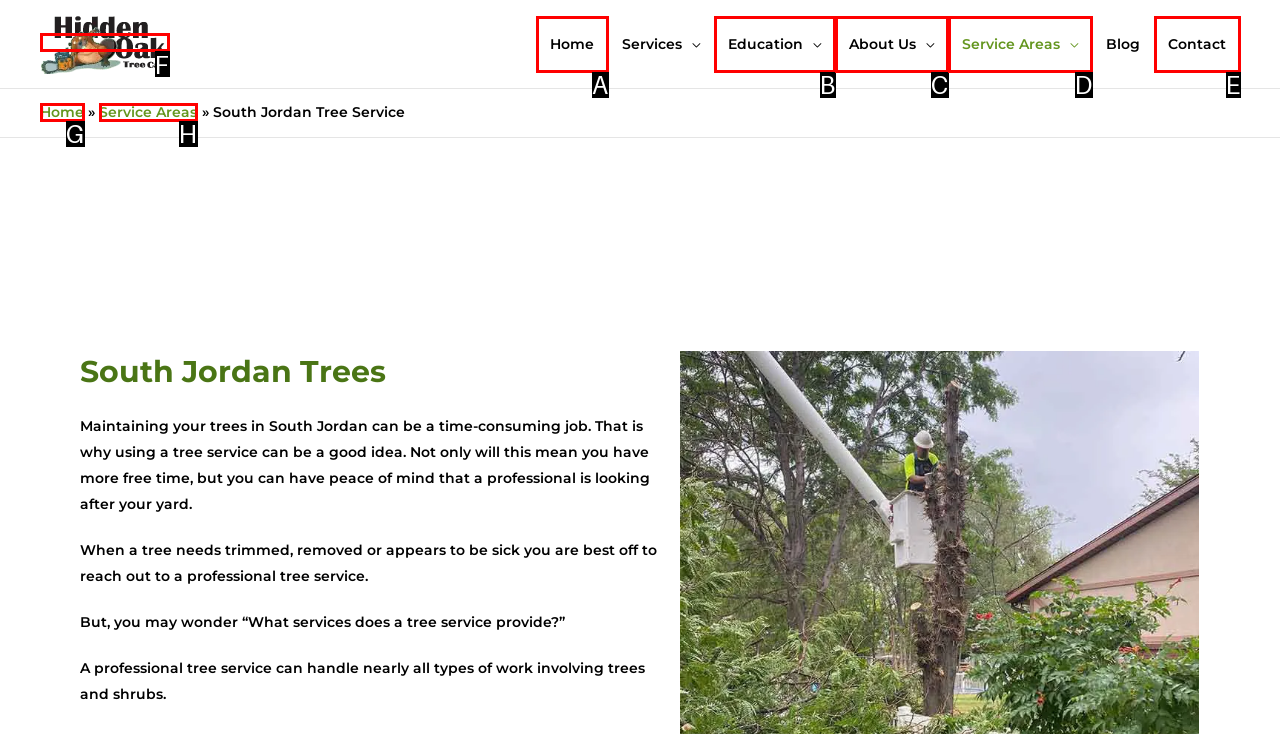Select the letter of the HTML element that best fits the description: Service Areas
Answer with the corresponding letter from the provided choices.

H